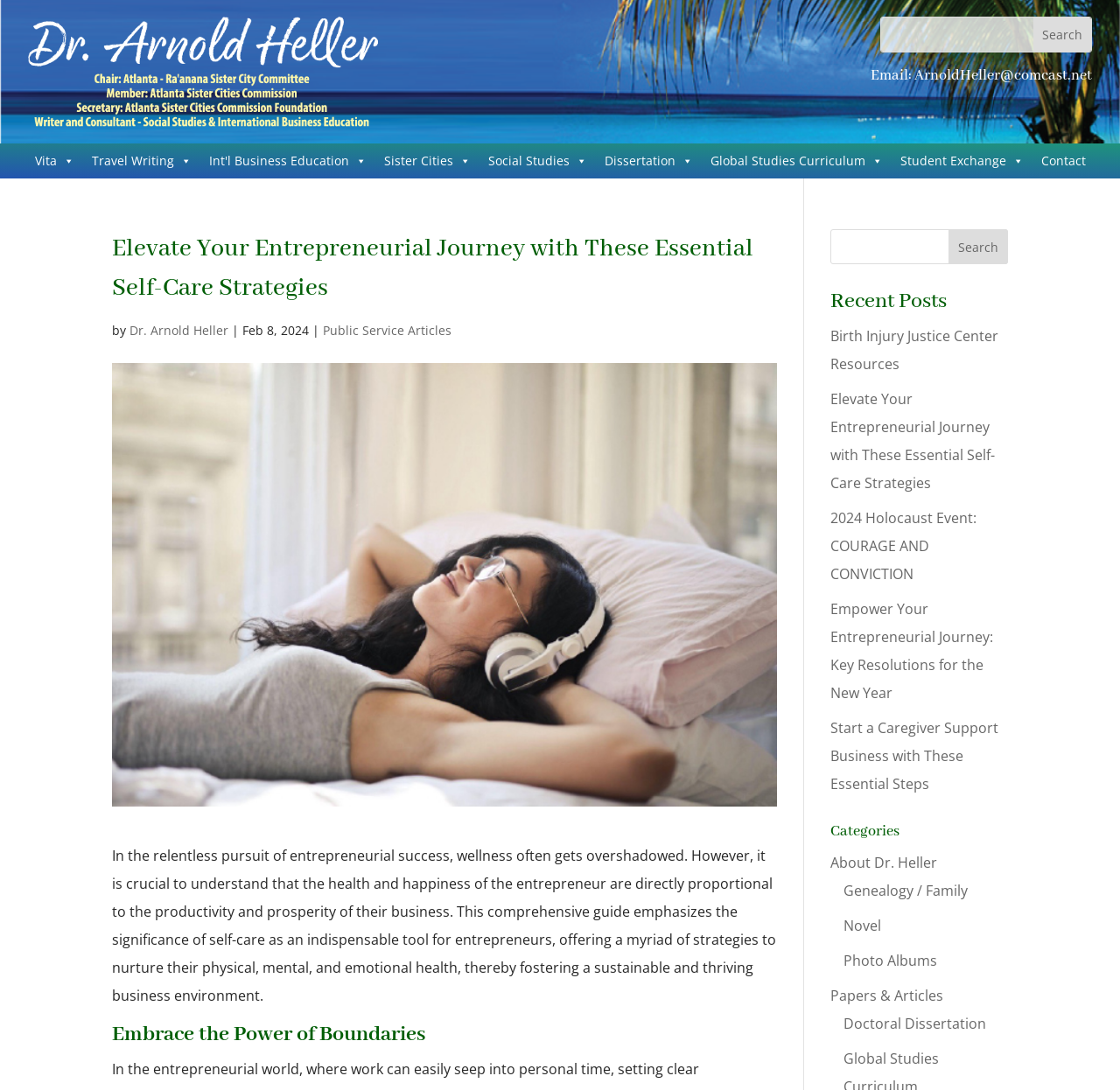Please identify the bounding box coordinates of the region to click in order to complete the task: "Search for something". The coordinates must be four float numbers between 0 and 1, specified as [left, top, right, bottom].

[0.787, 0.016, 0.974, 0.047]